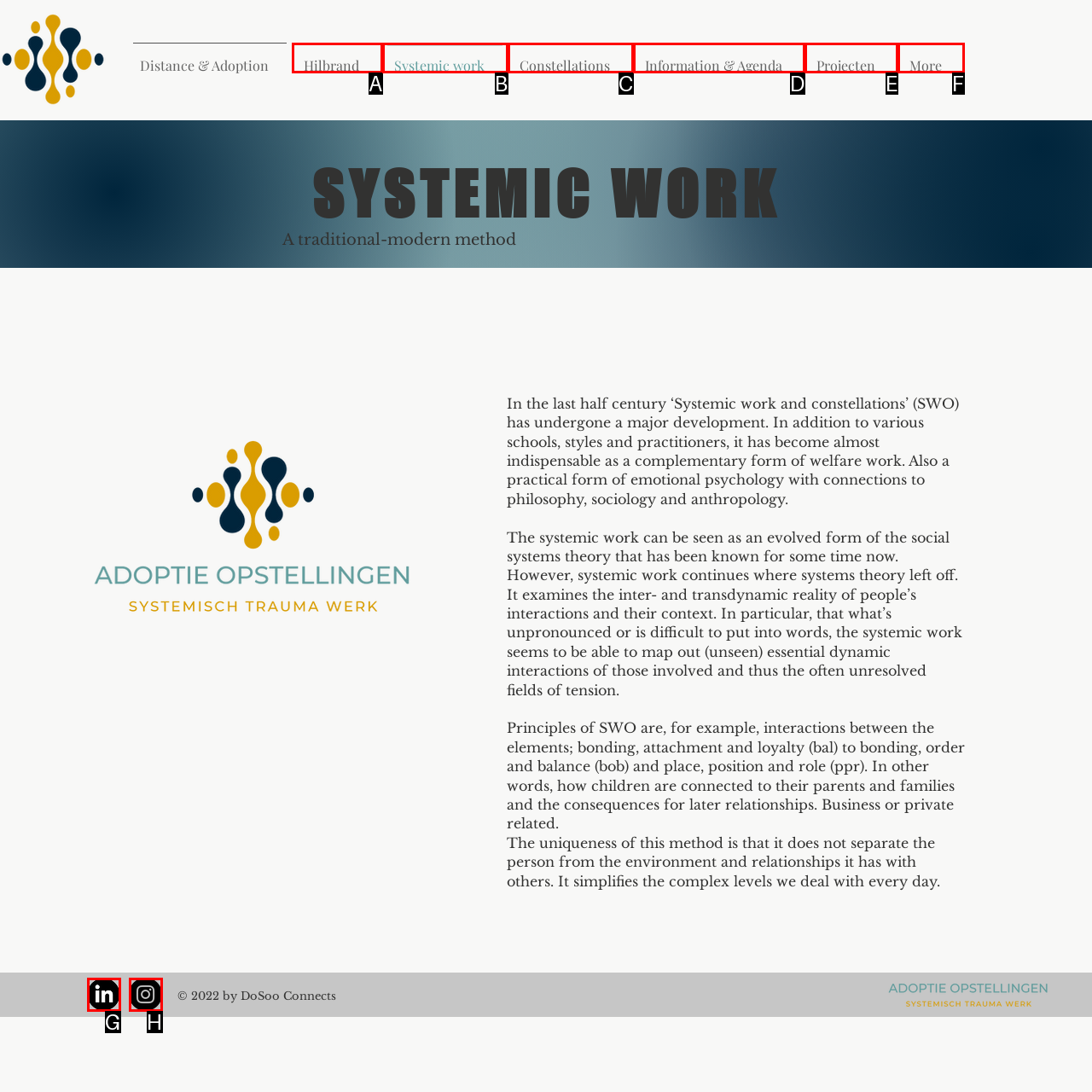Determine the option that best fits the description: Hilbrand
Reply with the letter of the correct option directly.

A